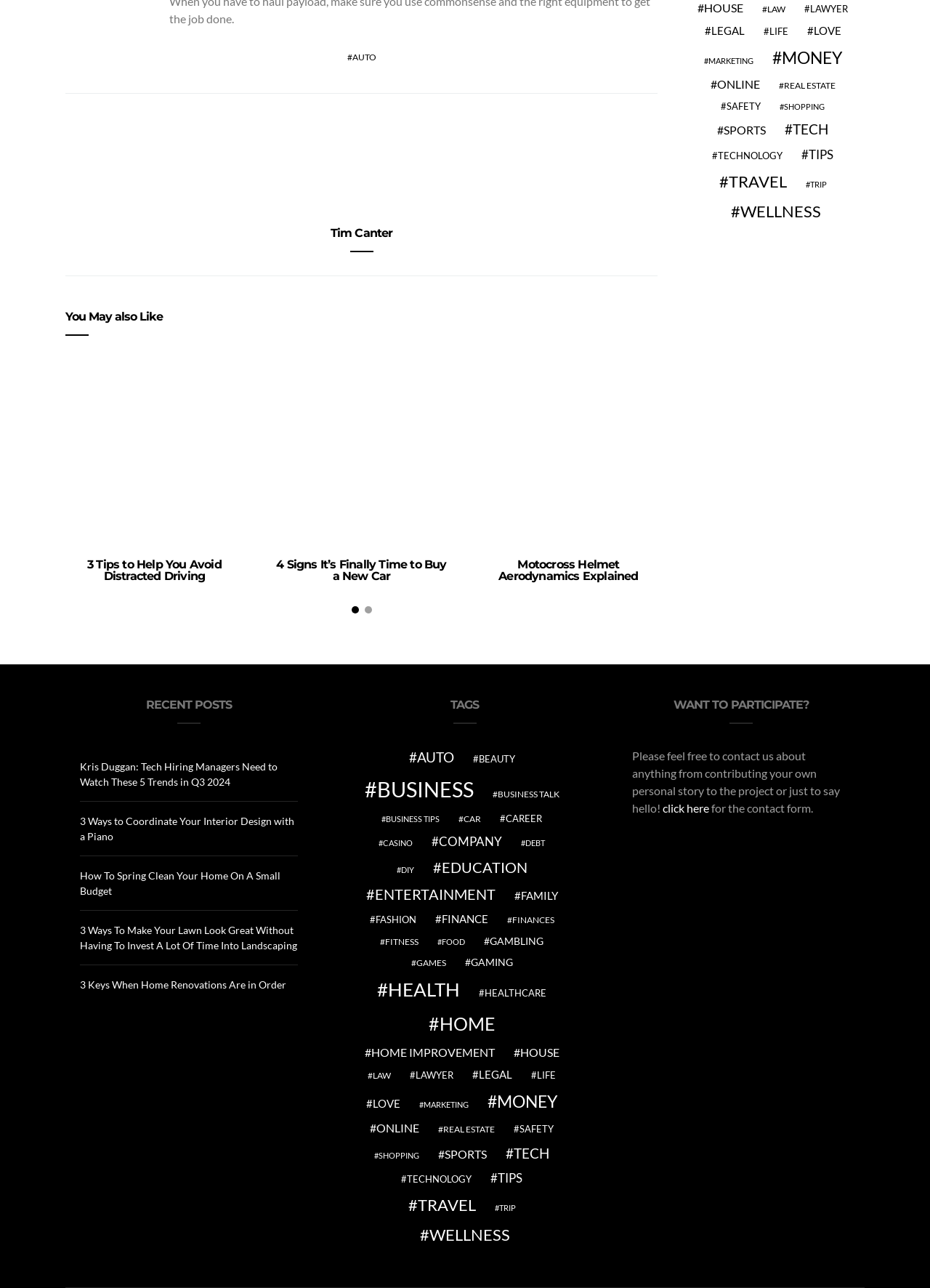Can you provide the bounding box coordinates for the element that should be clicked to implement the instruction: "Explore the benefits of taking a home loan"?

None